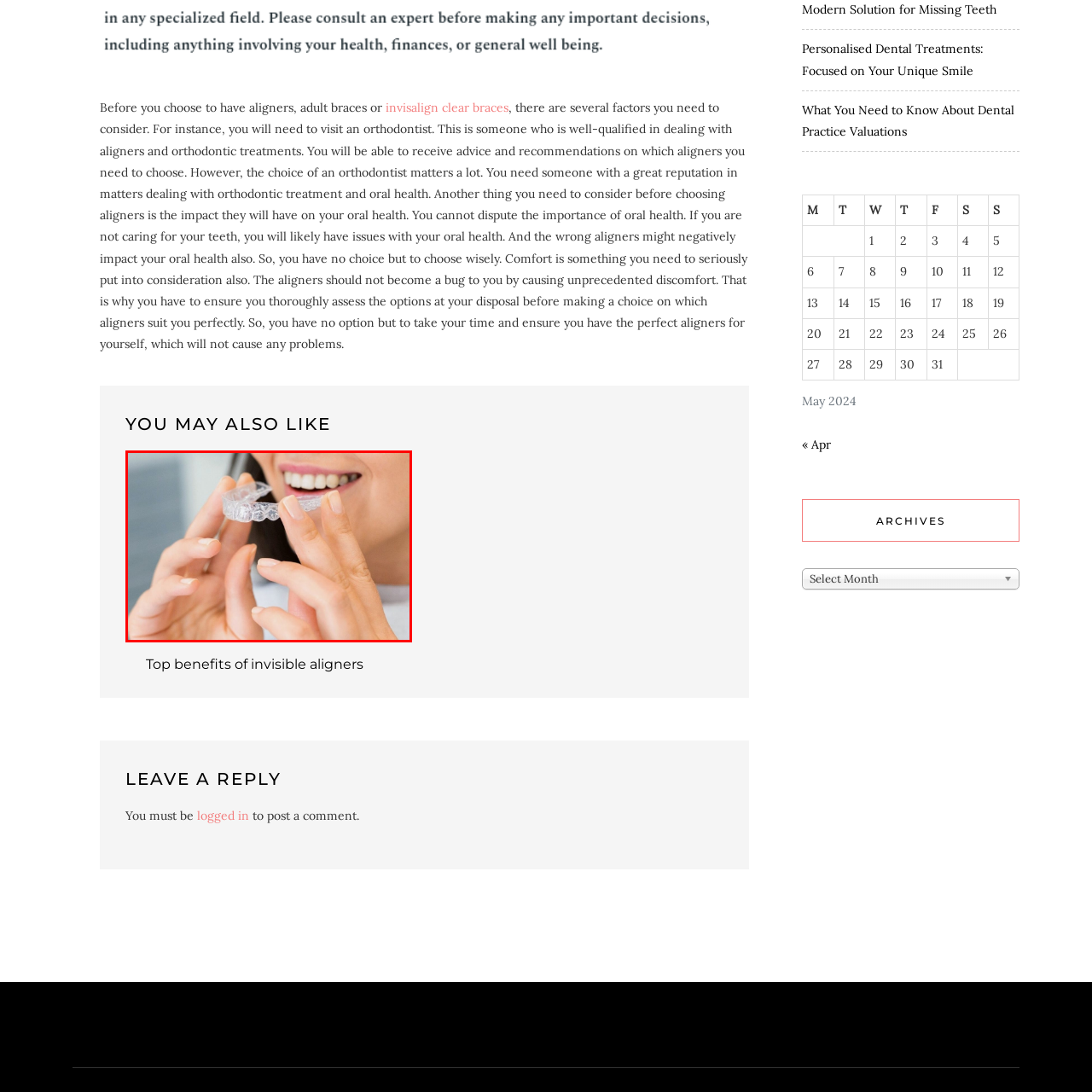Check the picture within the red bounding box and provide a brief answer using one word or phrase: What is the aesthetic appeal of this orthodontic solution?

minimizing visibility